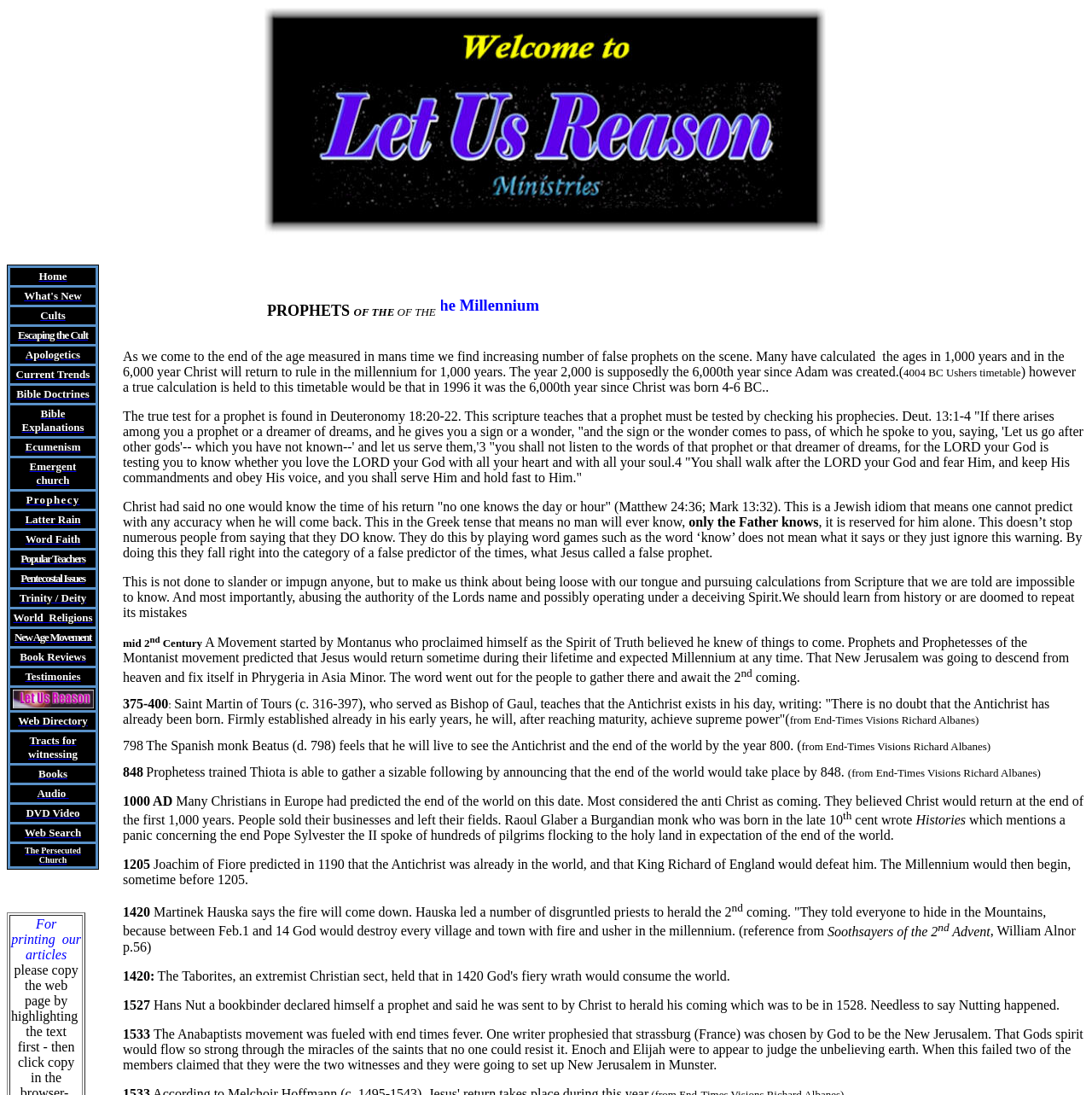Using the provided element description: "New Age Movement", determine the bounding box coordinates of the corresponding UI element in the screenshot.

[0.009, 0.574, 0.088, 0.59]